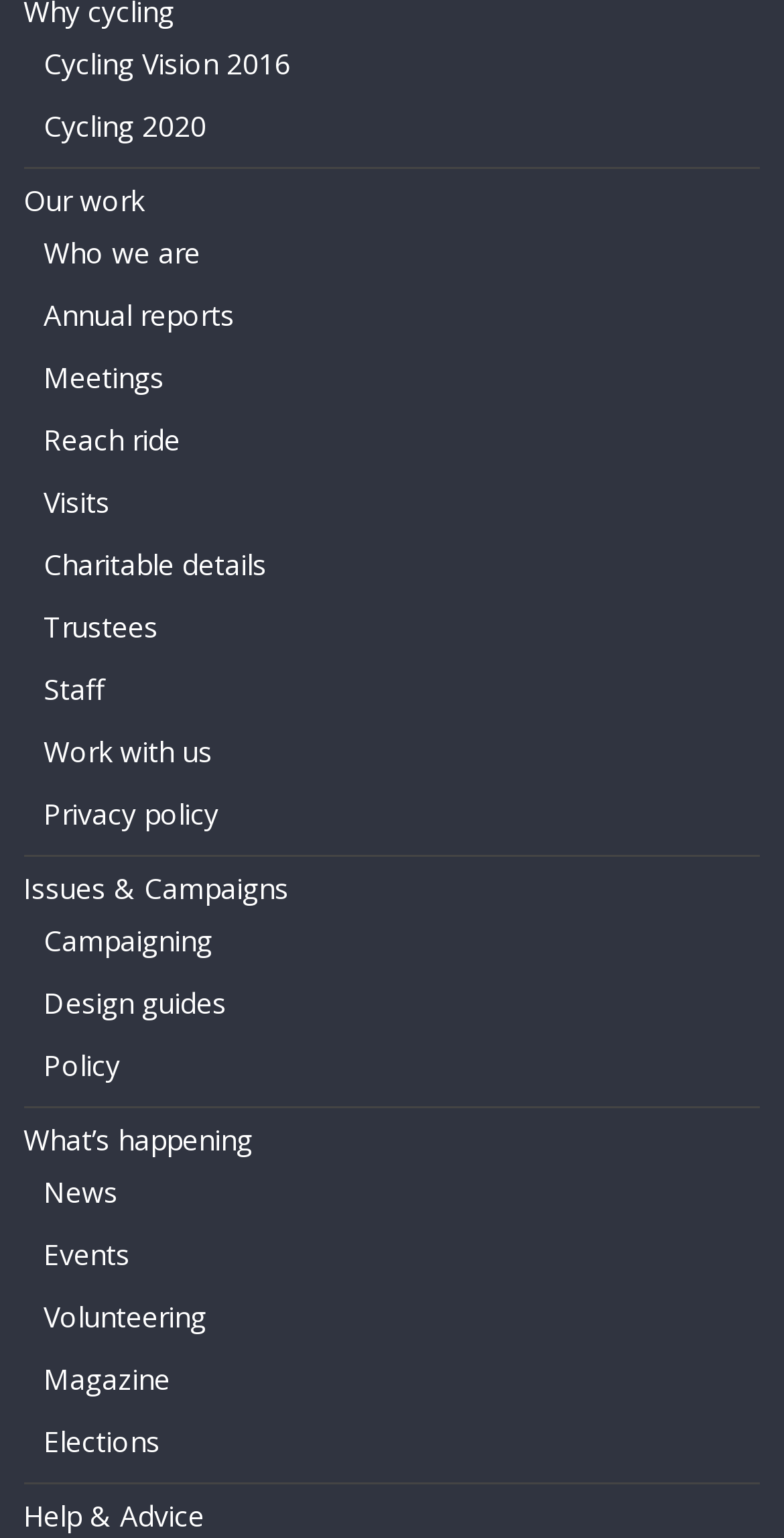Can you specify the bounding box coordinates of the area that needs to be clicked to fulfill the following instruction: "Go to Istituto degli Innocenti website"?

None